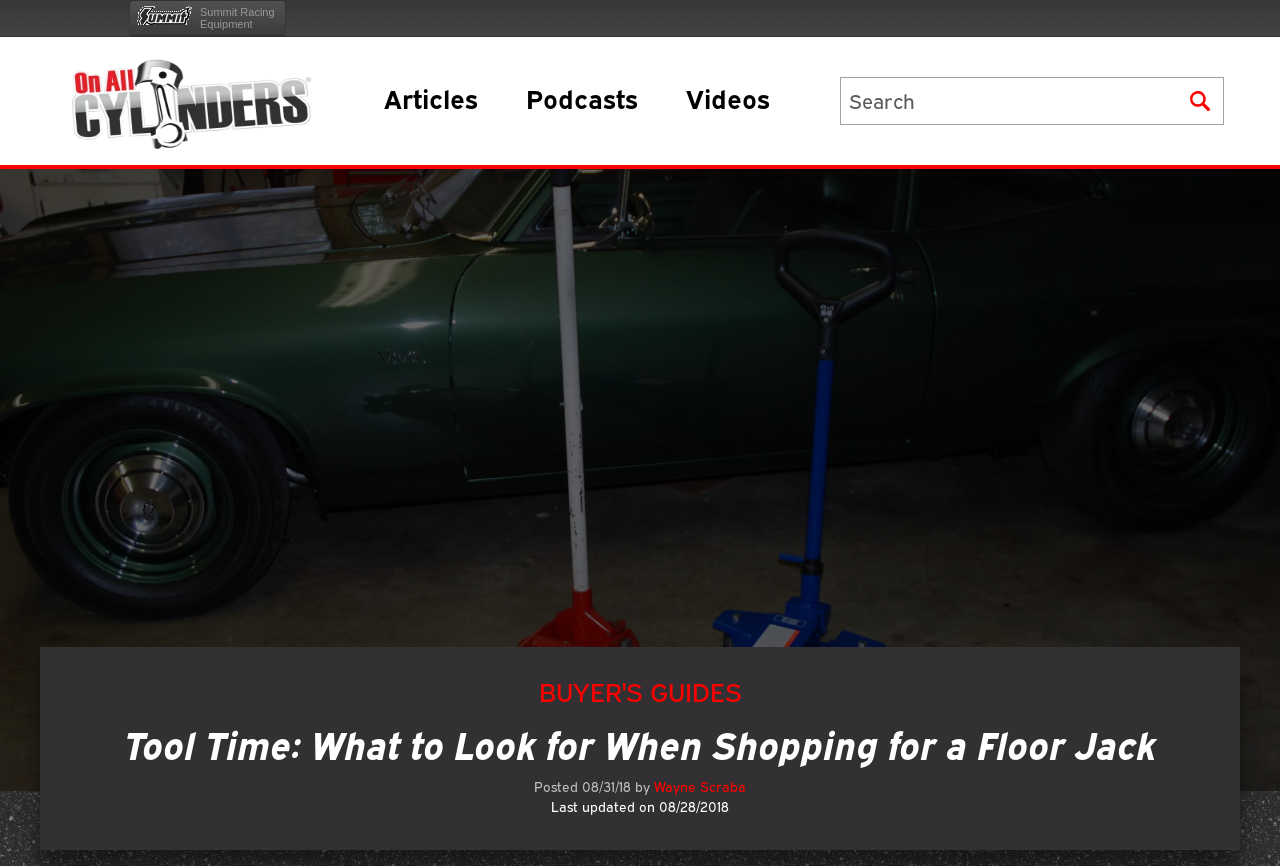Answer the question in a single word or phrase:
What is the category of the article 'Tool Time: What to Look for When Shopping for a Floor Jack'?

BUYER'S GUIDES